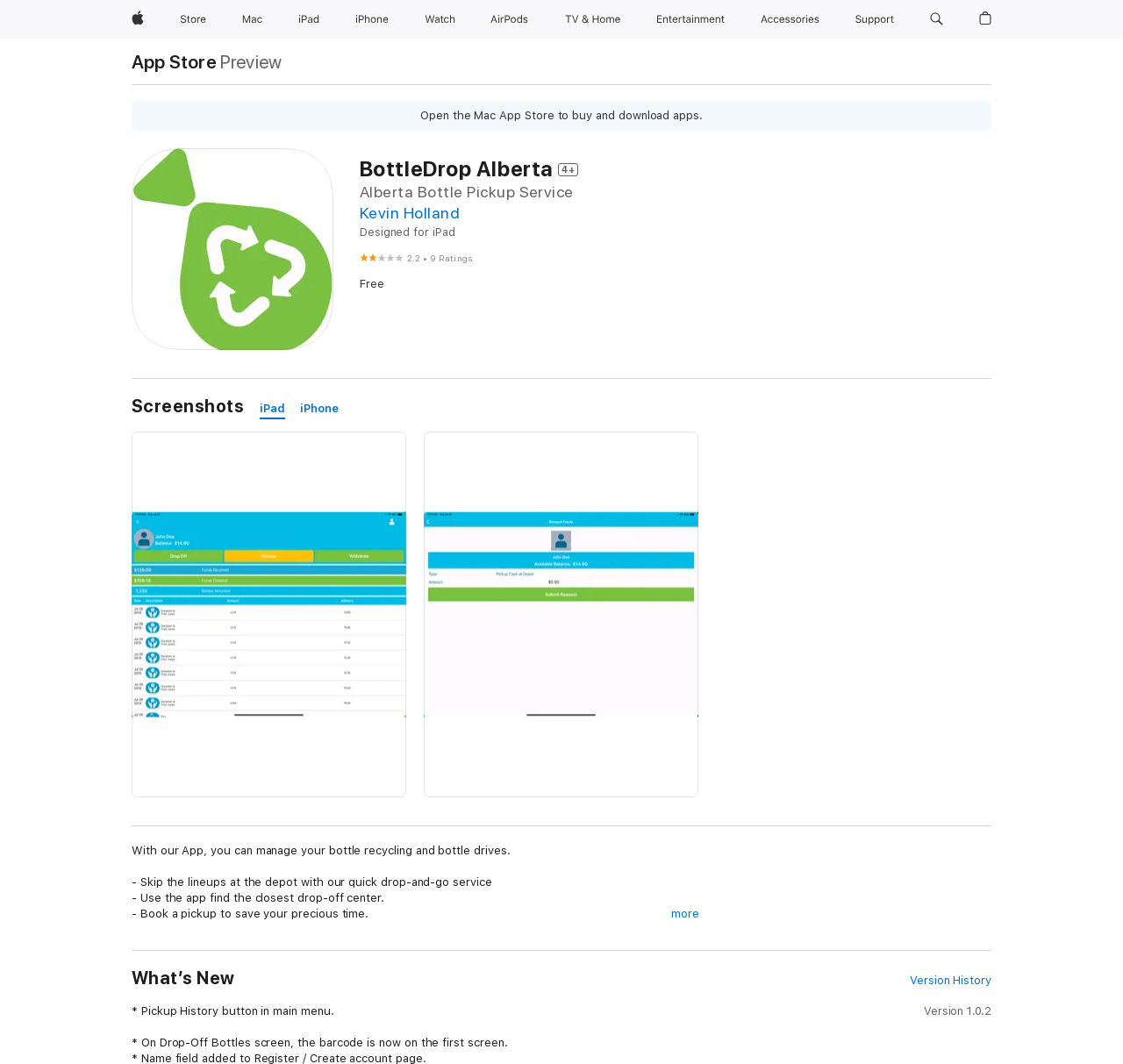Please find and give the text of the main heading on the webpage.

BottleDrop Alberta 4+